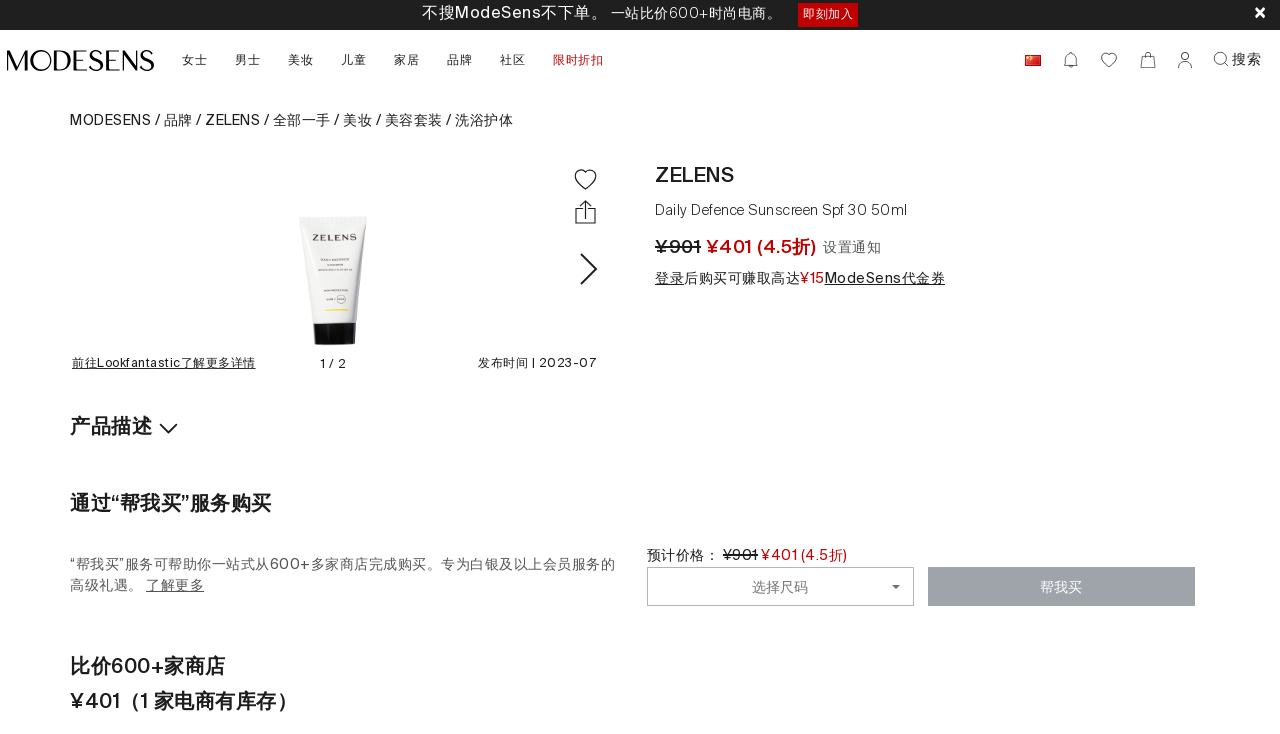Locate the primary heading on the webpage and return its text.

ZELENS
Daily Defence Sunscreen Spf 30 50ml